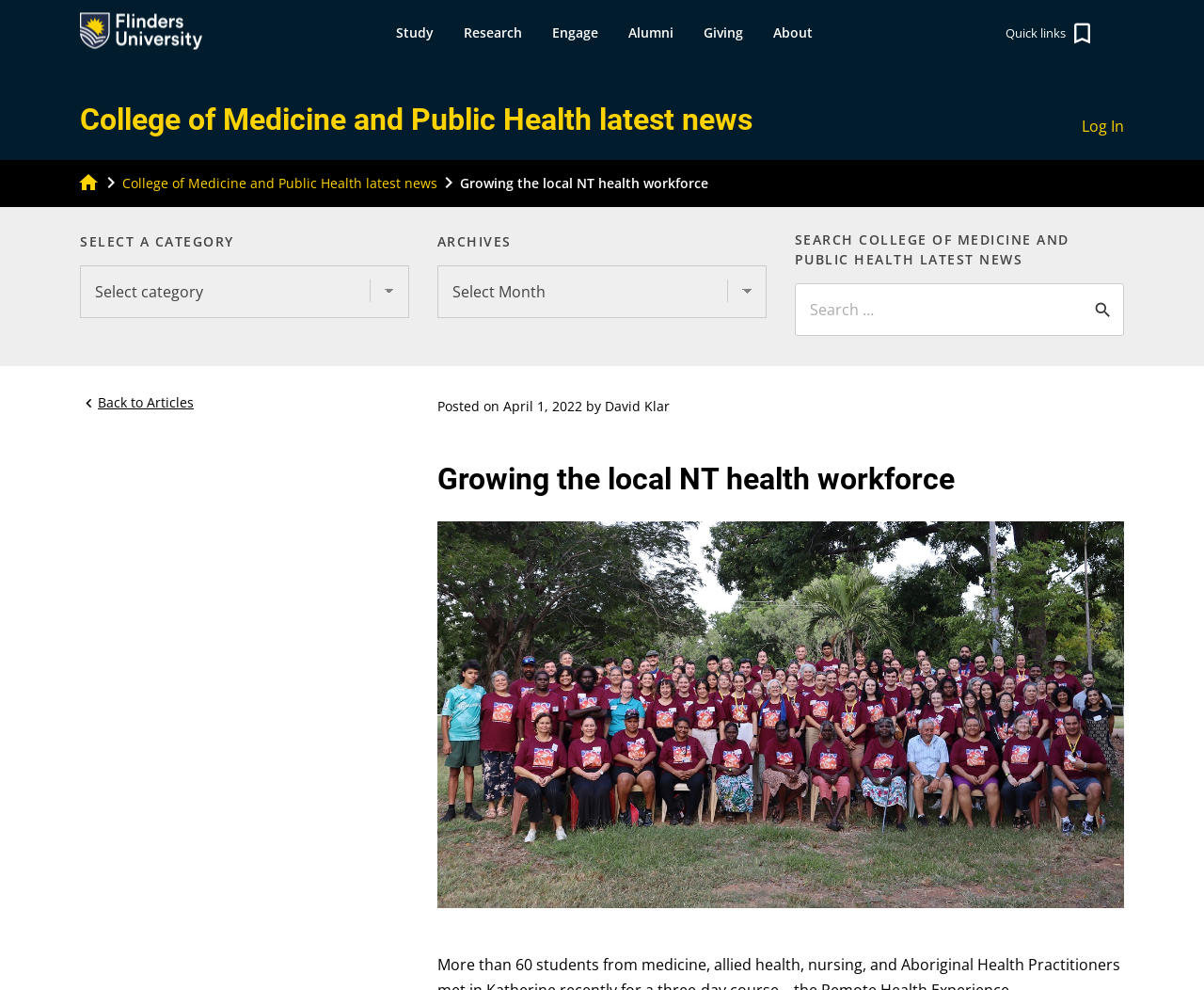Locate the coordinates of the bounding box for the clickable region that fulfills this instruction: "Click the 'Study' button".

[0.316, 0.0, 0.372, 0.067]